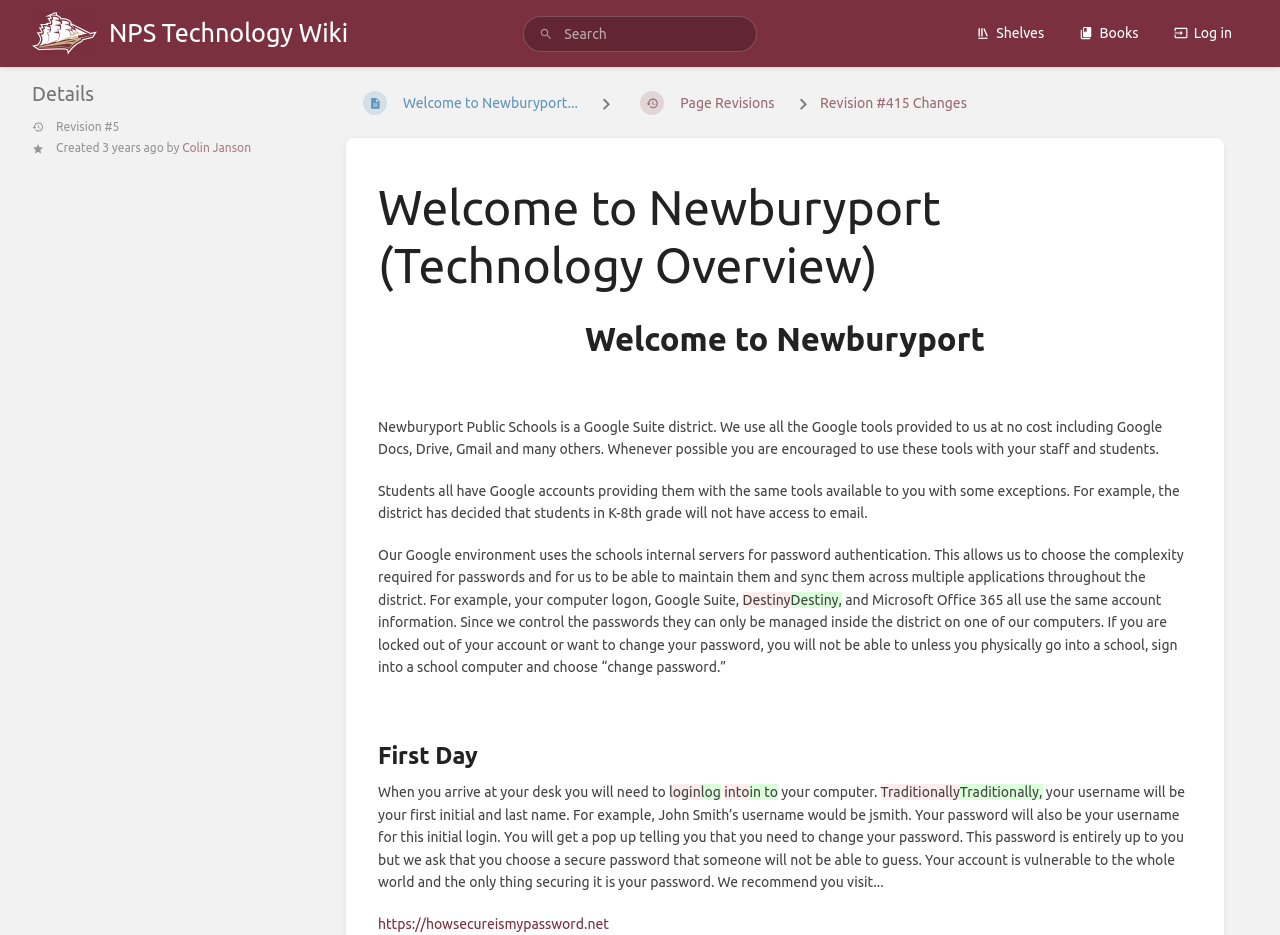Please specify the bounding box coordinates of the region to click in order to perform the following instruction: "Go to 'Shelves'".

[0.75, 0.013, 0.828, 0.058]